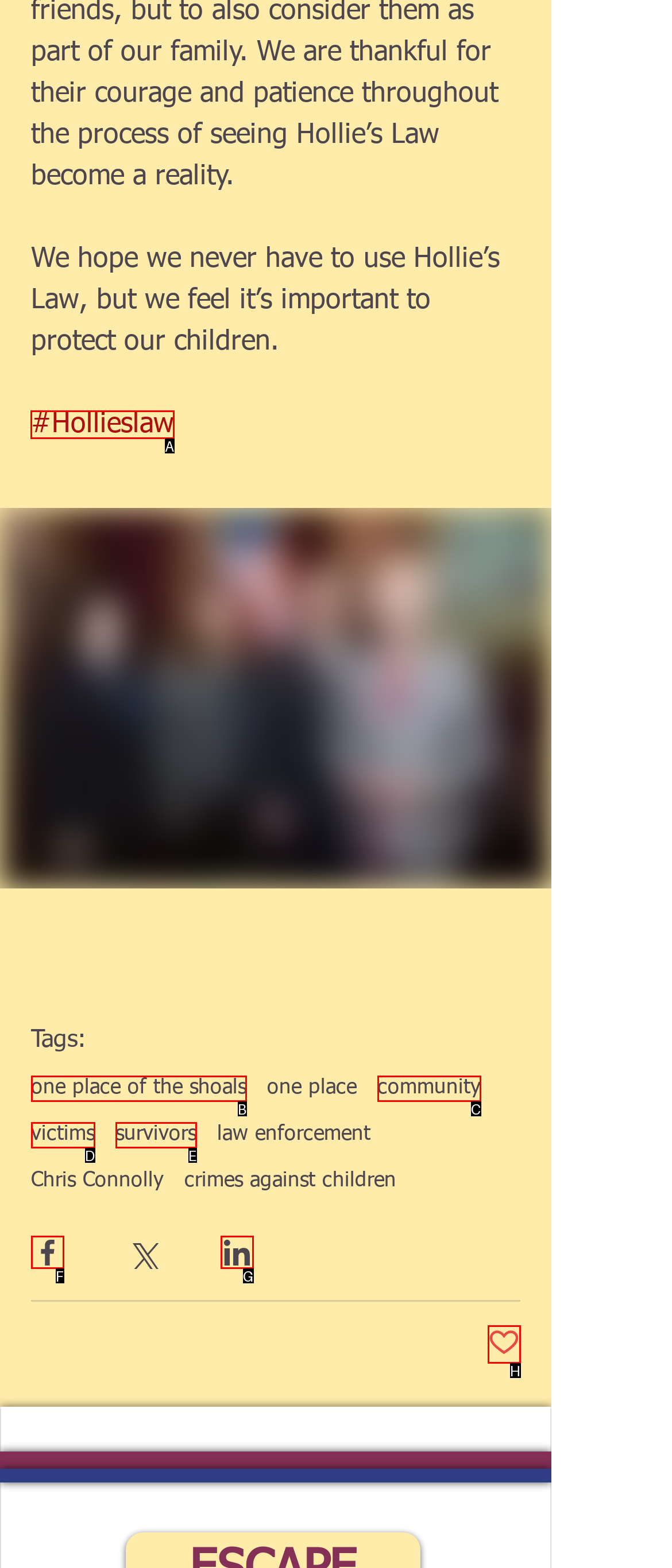Determine which letter corresponds to the UI element to click for this task: Click on Hollie's Law
Respond with the letter from the available options.

A